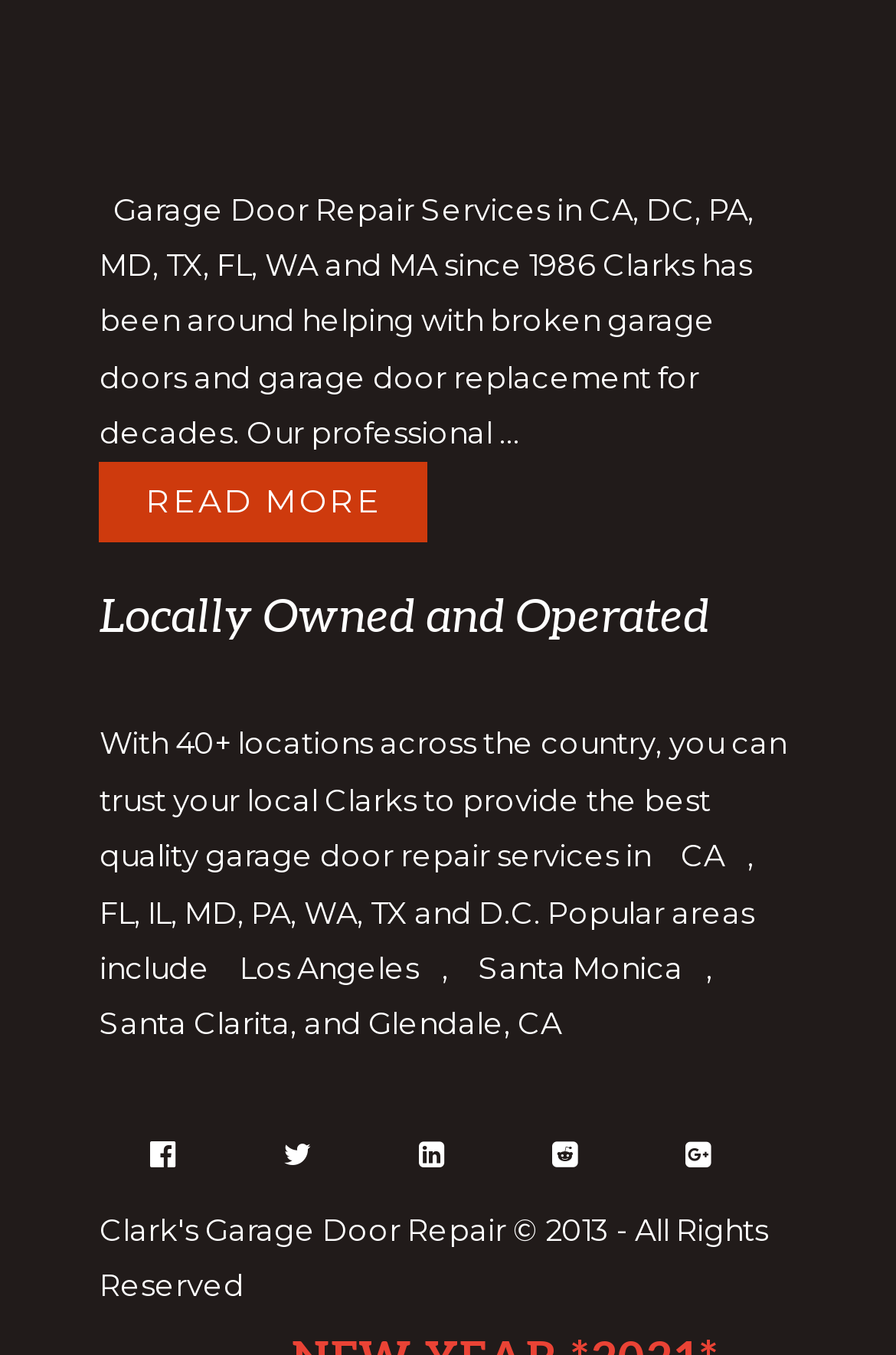Specify the bounding box coordinates of the area to click in order to execute this command: 'View Twitter page'. The coordinates should consist of four float numbers ranging from 0 to 1, and should be formatted as [left, top, right, bottom].

[0.26, 0.821, 0.404, 0.884]